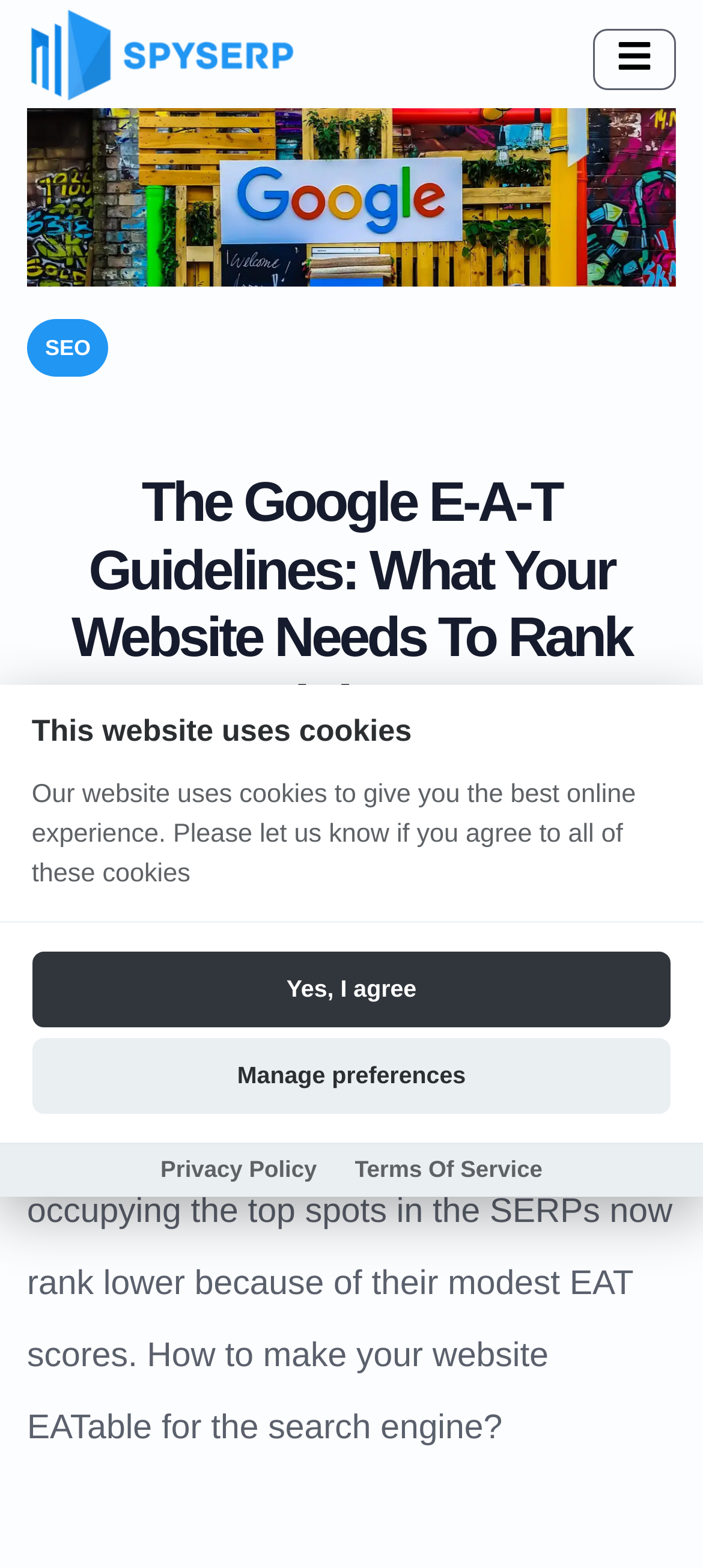What is the purpose of the button 'Toggle navigation'?
We need a detailed and exhaustive answer to the question. Please elaborate.

The button 'Toggle navigation' is likely used to navigate through the webpage's content or menu, as it is a common functionality in web design.